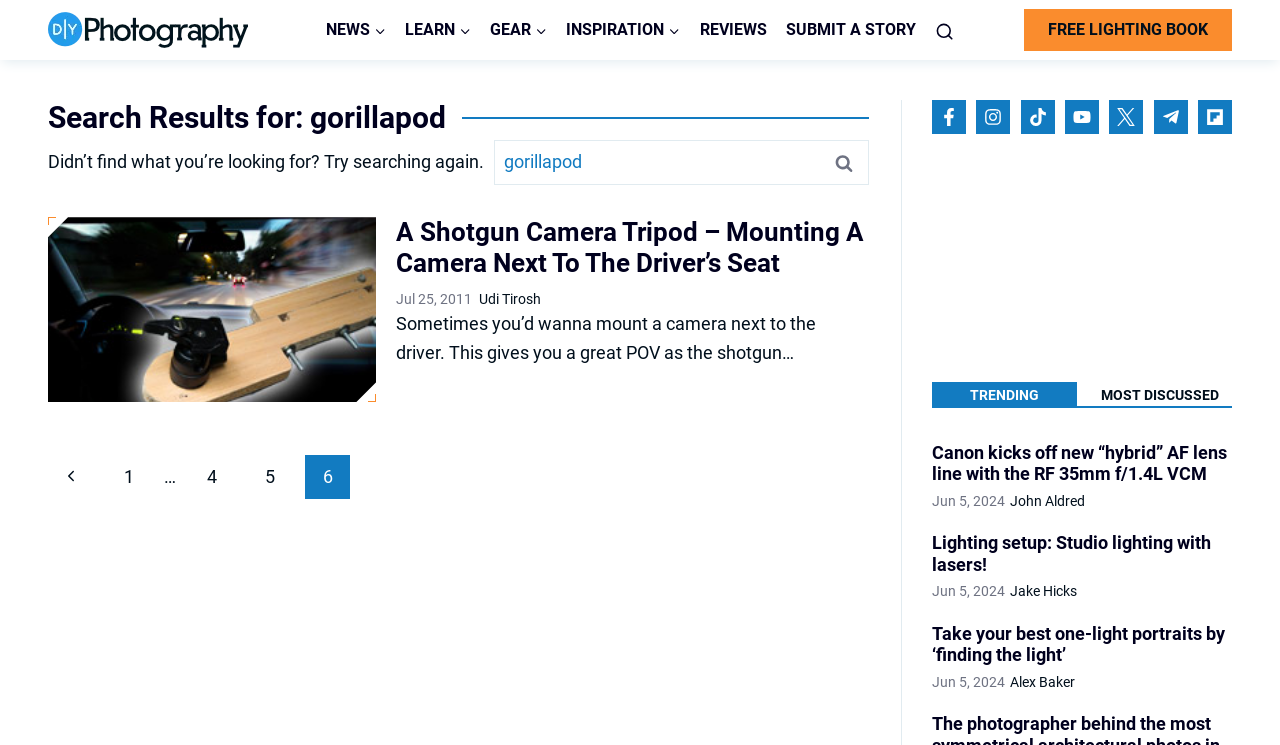Answer this question in one word or a short phrase: Who wrote the article 'Canon kicks off new “hybrid” AF lens line with the RF 35mm f/1.4L VCM'?

John Aldred